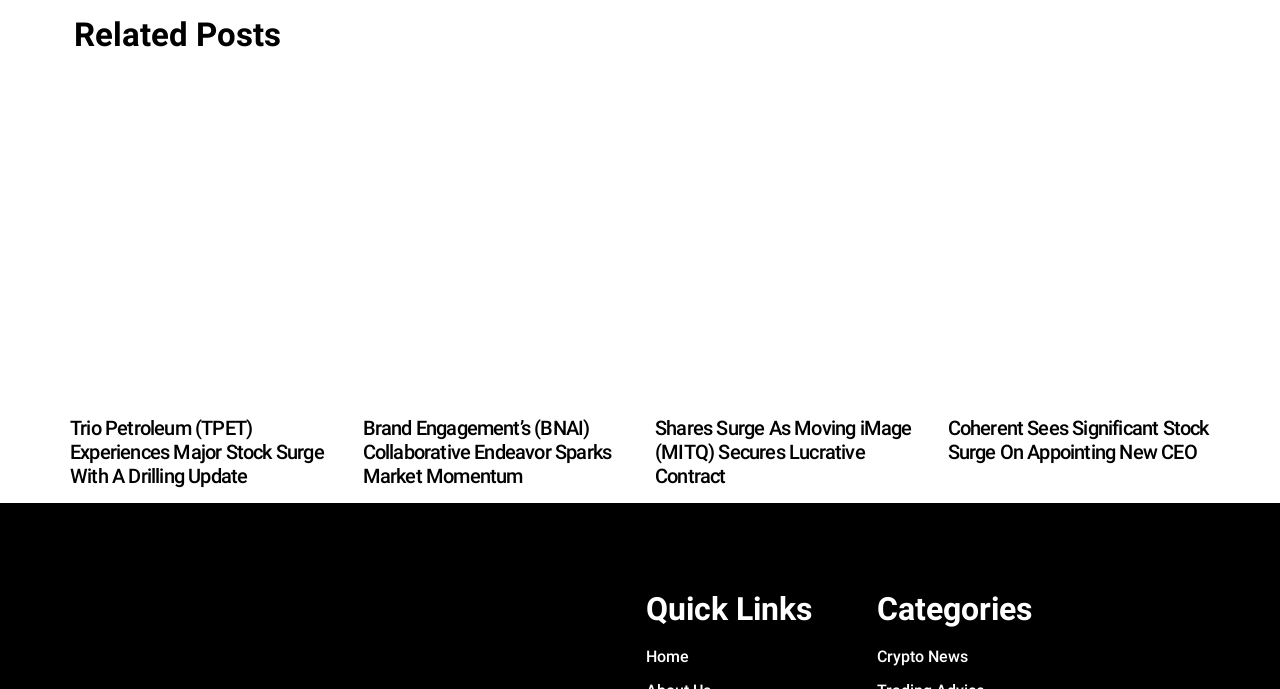Pinpoint the bounding box coordinates of the element you need to click to execute the following instruction: "view related post". The bounding box should be represented by four float numbers between 0 and 1, in the format [left, top, right, bottom].

[0.058, 0.026, 0.942, 0.074]